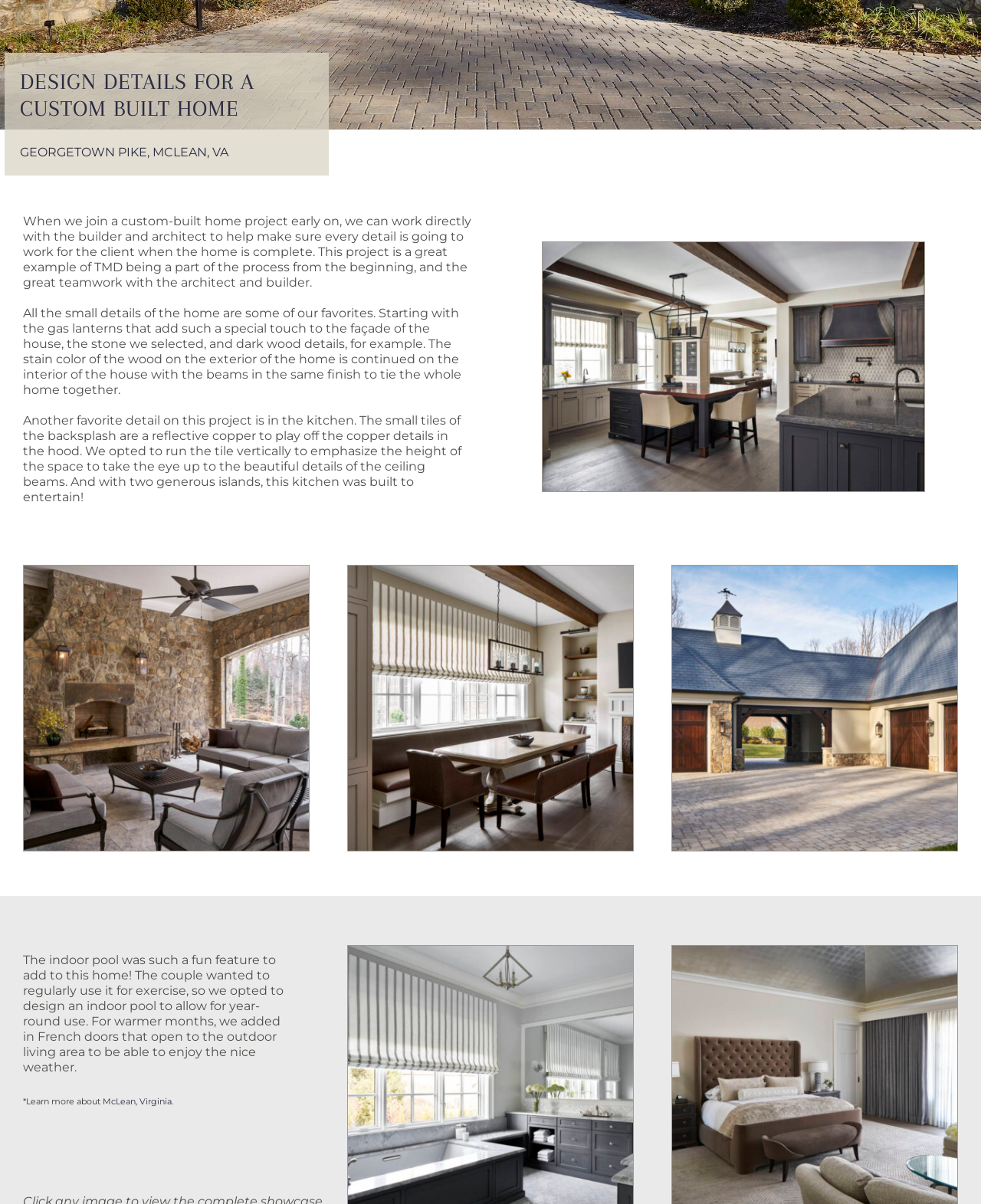Determine the bounding box for the UI element that matches this description: "alt="Northern Virginia Kitchen Interior Design"".

[0.553, 0.2, 0.942, 0.212]